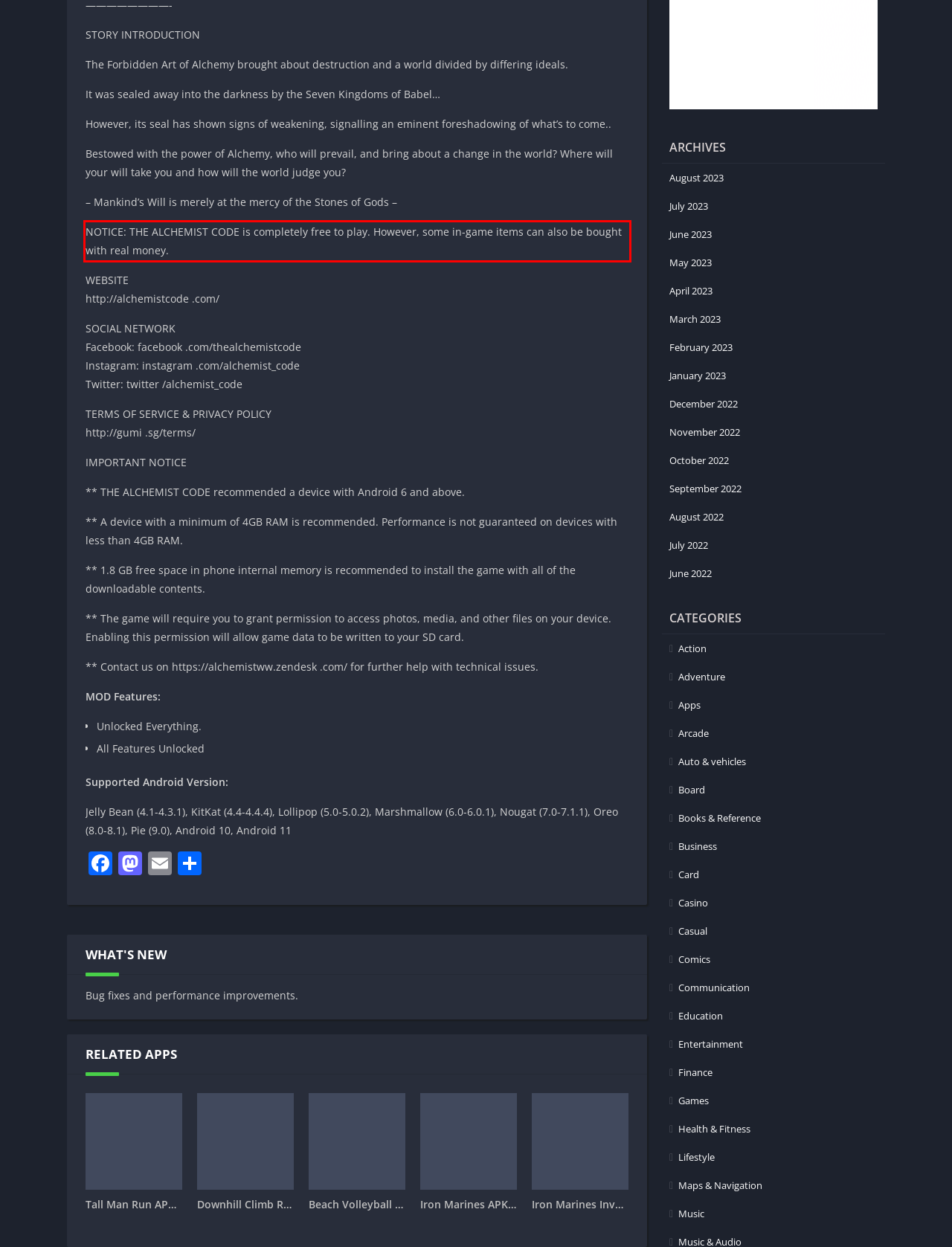Using the provided webpage screenshot, identify and read the text within the red rectangle bounding box.

NOTICE: THE ALCHEMIST CODE is completely free to play. However, some in-game items can also be bought with real money.